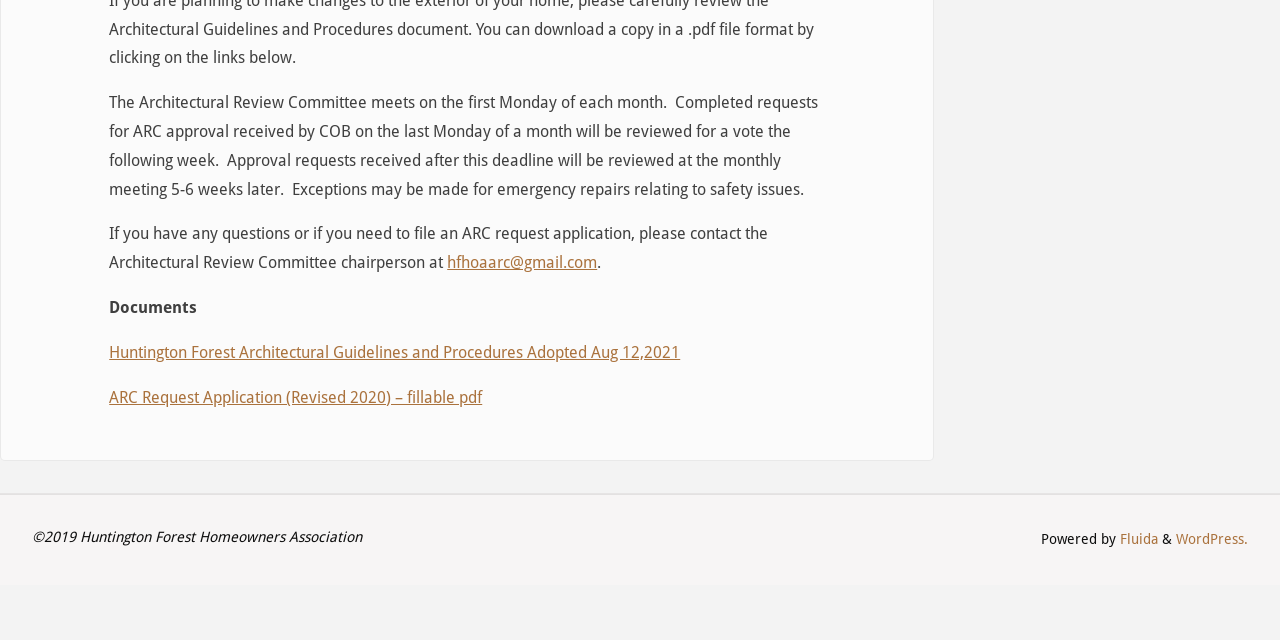Identify the bounding box coordinates for the UI element described as: "Back to Top".

[0.923, 0.781, 0.97, 0.844]